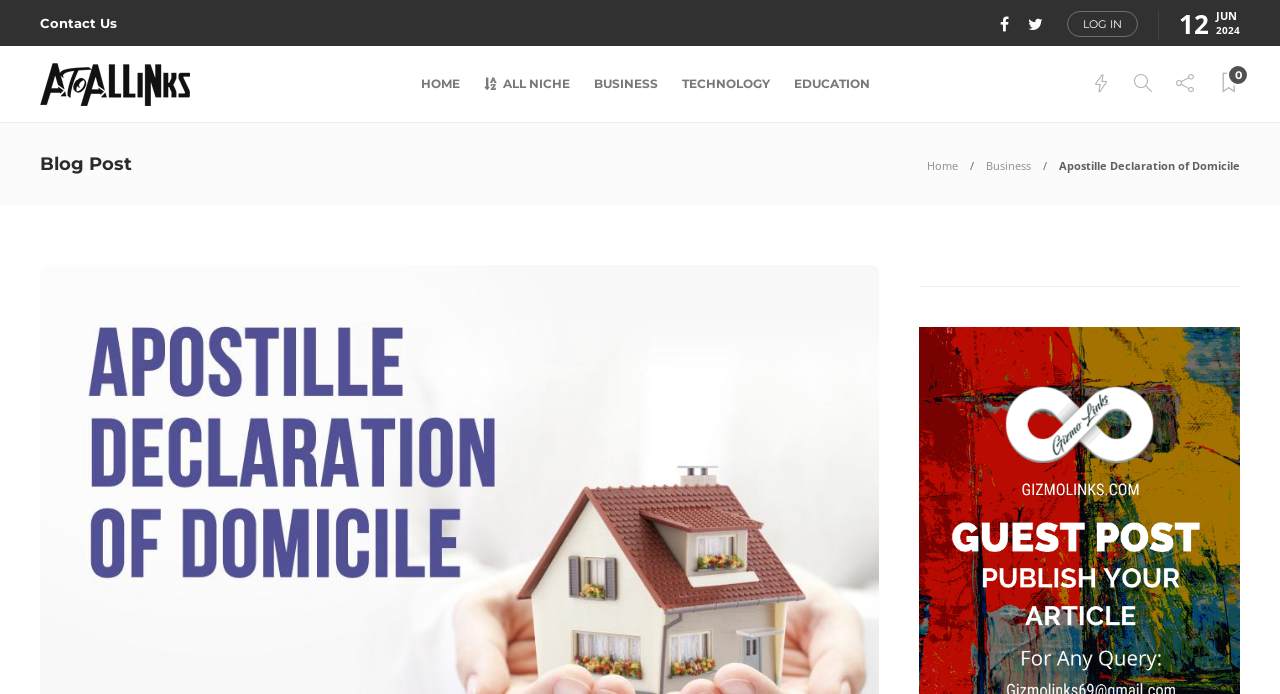Answer with a single word or phrase: 
What is the text of the main heading in the middle section?

Blog Post